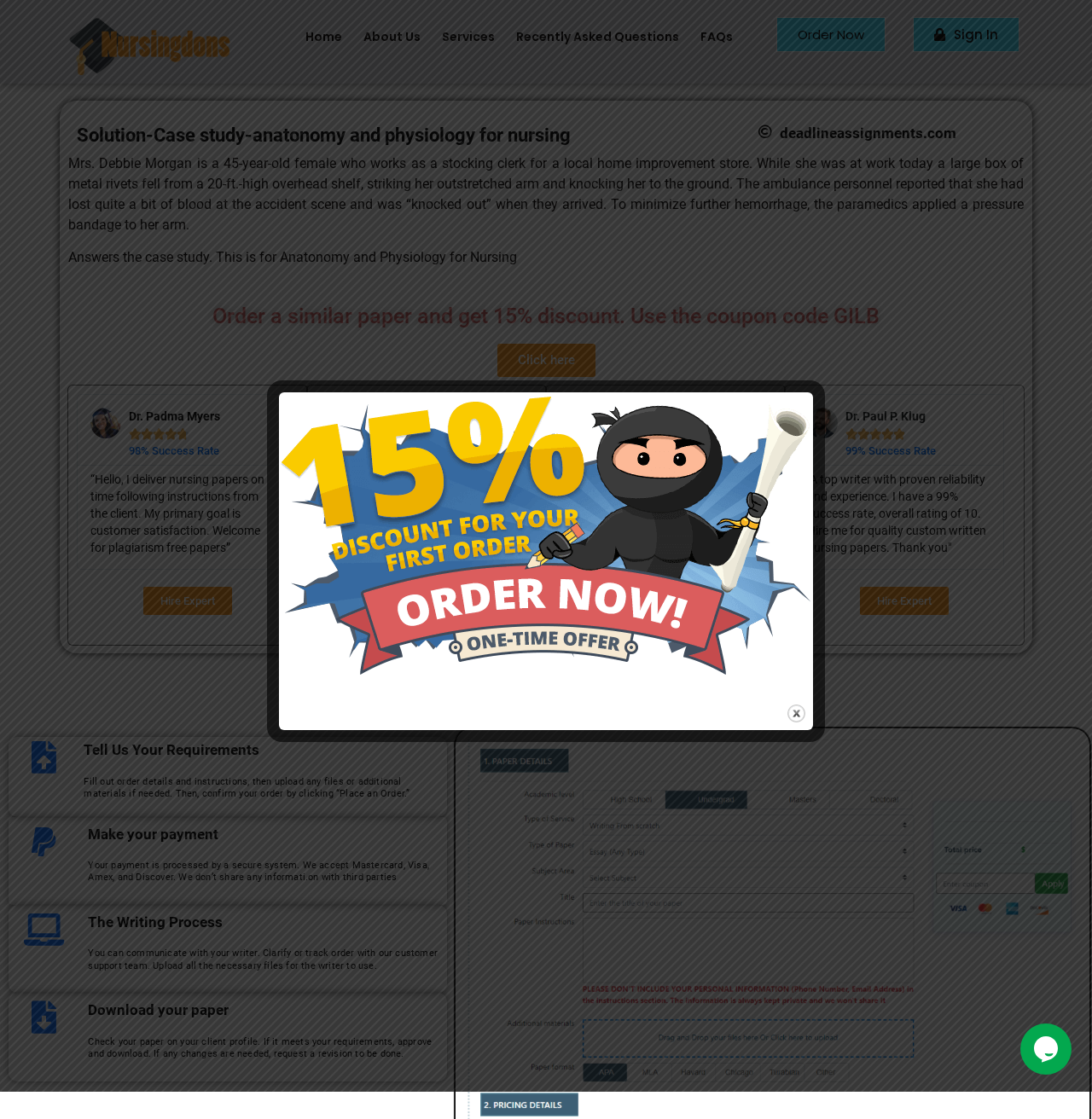Write an elaborate caption that captures the essence of the webpage.

This webpage appears to be a case study solution for a nursing assignment, specifically focused on anatomy and physiology. At the top of the page, there is a navigation menu with links to "Home", "About Us", "Services", "Recently Asked Questions", "FAQs", "Order Now", and "Sign In". 

Below the navigation menu, there are two headings: "Solution-Case study-anatonomy and physiology for nursing" and "deadlineassignments.com". The latter has a link to the same URL.

The main content of the page is a case study about Mrs. Debbie Morgan, a 45-year-old female who was injured at work. The case study is followed by a brief description of the assignment, which is to answer the case study for anatomy and physiology for nursing.

There is a call-to-action section that offers a 15% discount on similar papers, with a link to "Click here" to take advantage of the offer. Below this section, there are three experts featured, each with an image, a success rate, and a brief description of their expertise. Each expert has a "Hire Expert" link.

Further down the page, there is a section explaining how the essay writing service works, with four steps: "Tell Us Your Requirements", "Make your payment", "The Writing Process", and "Download your paper". Each step has a brief description of what to expect.

At the bottom of the page, there is a chat widget iframe and a close button. There is also a figure with a link, but the purpose of this element is unclear.